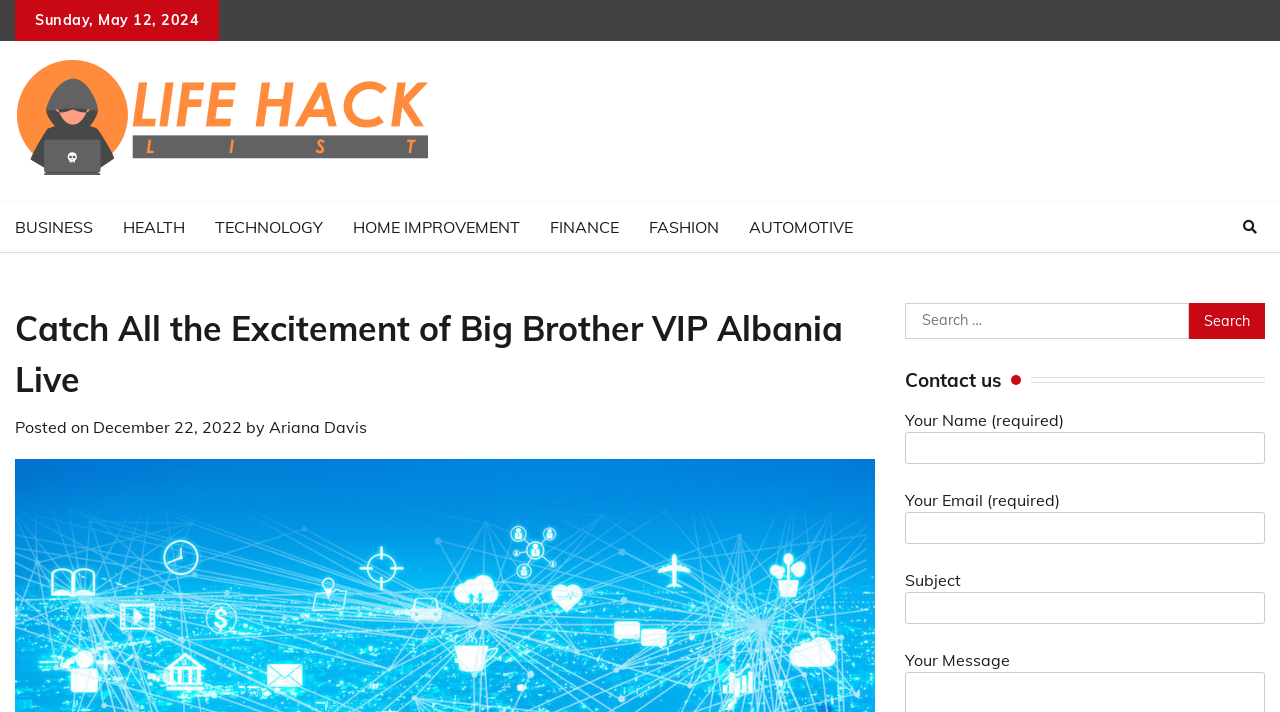Pinpoint the bounding box coordinates for the area that should be clicked to perform the following instruction: "Contact us".

[0.707, 0.518, 0.988, 0.55]